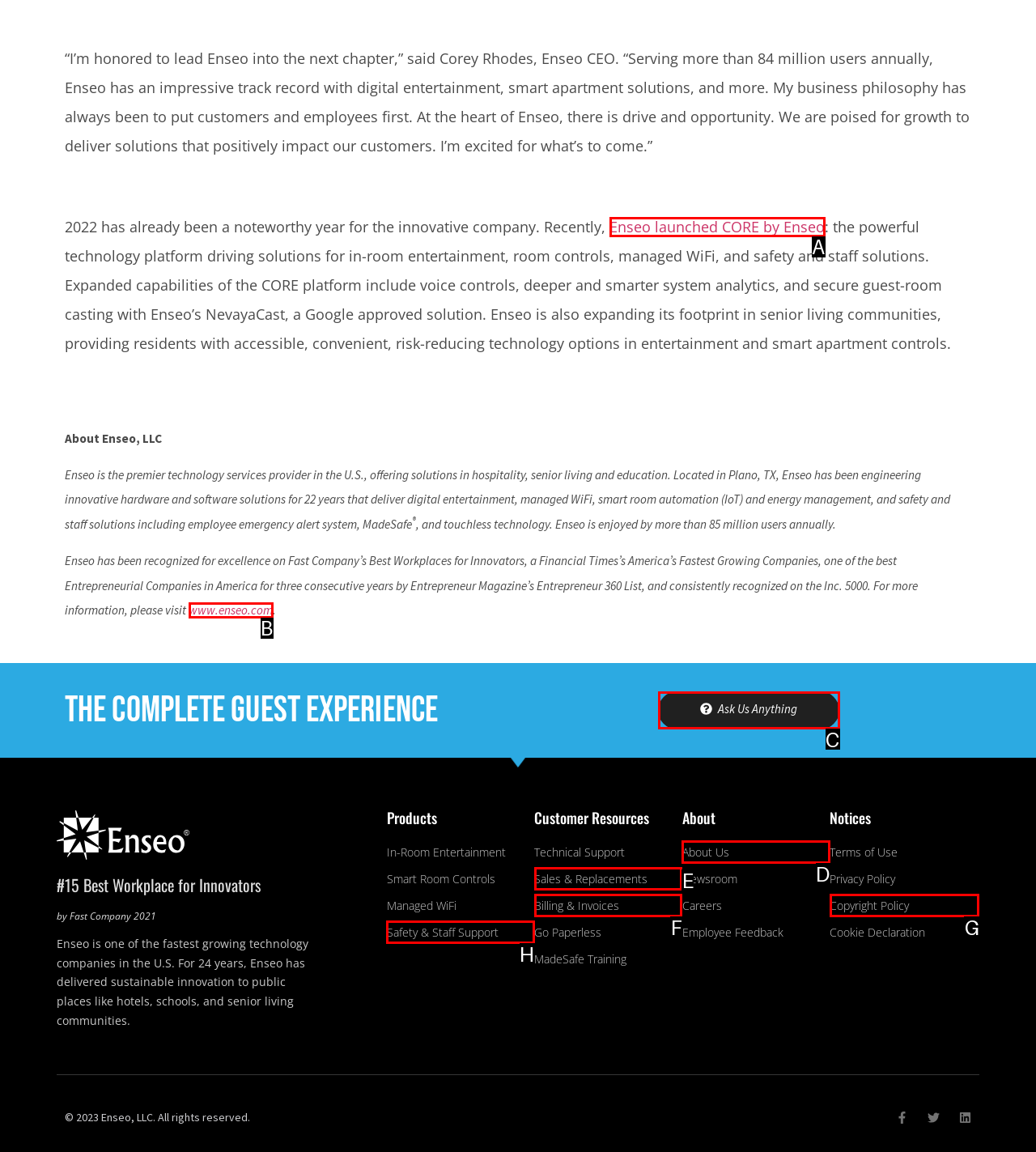Determine which option aligns with the description: Enseo launched CORE by Enseo. Provide the letter of the chosen option directly.

A